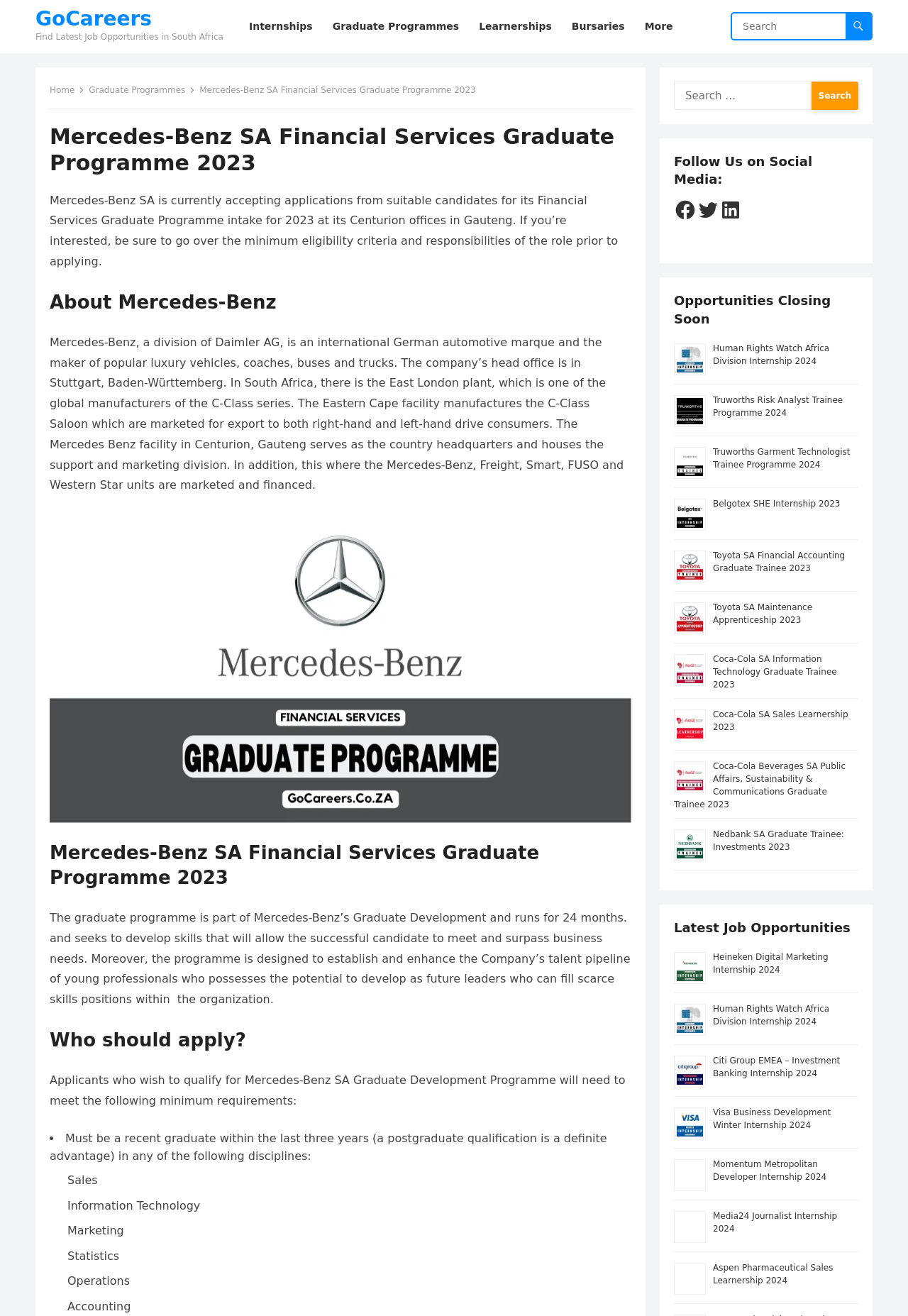Please indicate the bounding box coordinates of the element's region to be clicked to achieve the instruction: "Follow on Facebook". Provide the coordinates as four float numbers between 0 and 1, i.e., [left, top, right, bottom].

[0.742, 0.151, 0.767, 0.168]